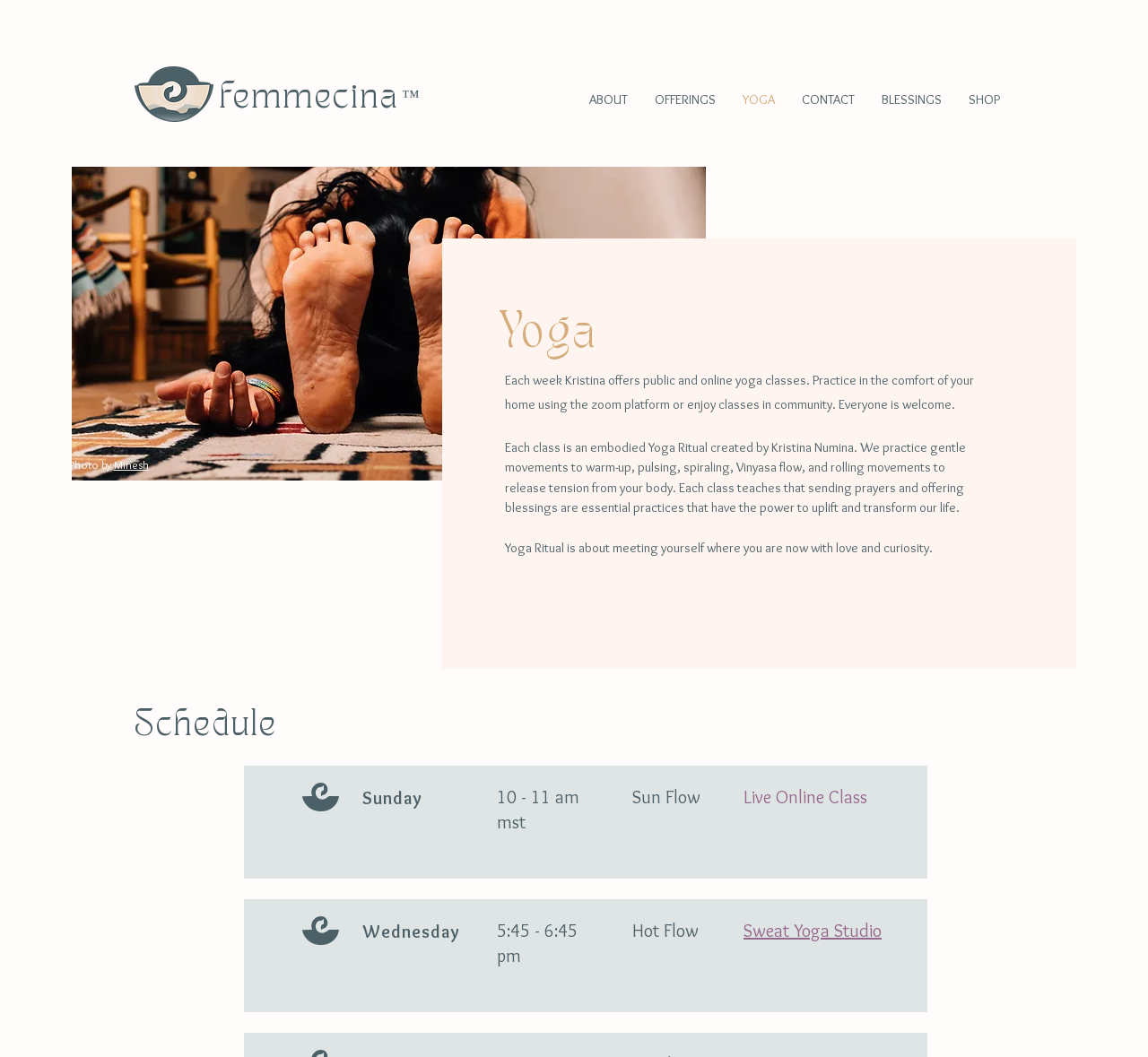What is the name of the yoga instructor?
Refer to the image and give a detailed answer to the query.

The name of the yoga instructor is mentioned in the text as 'Kristina Numina' in the context of 'Each week Kristina offers public and online yoga classes.'